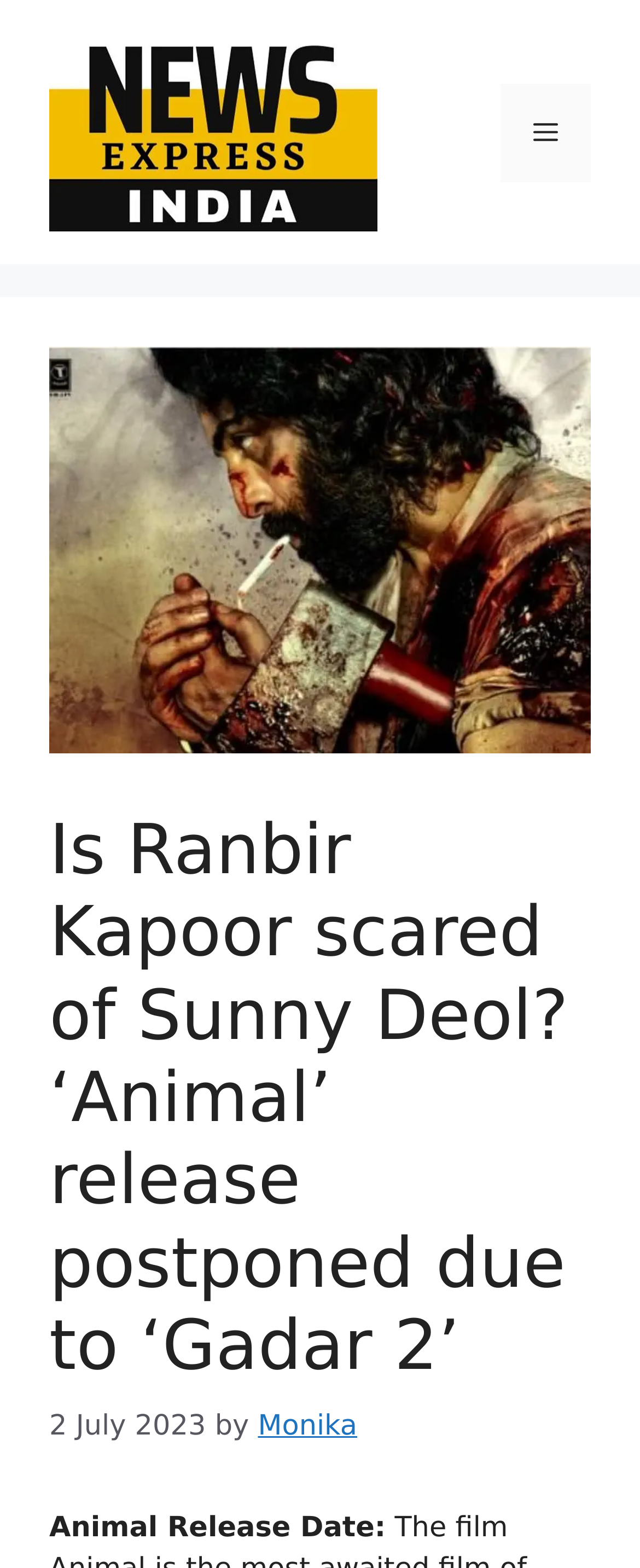What is the topic of the article?
Answer with a single word or phrase, using the screenshot for reference.

Animal Release Date